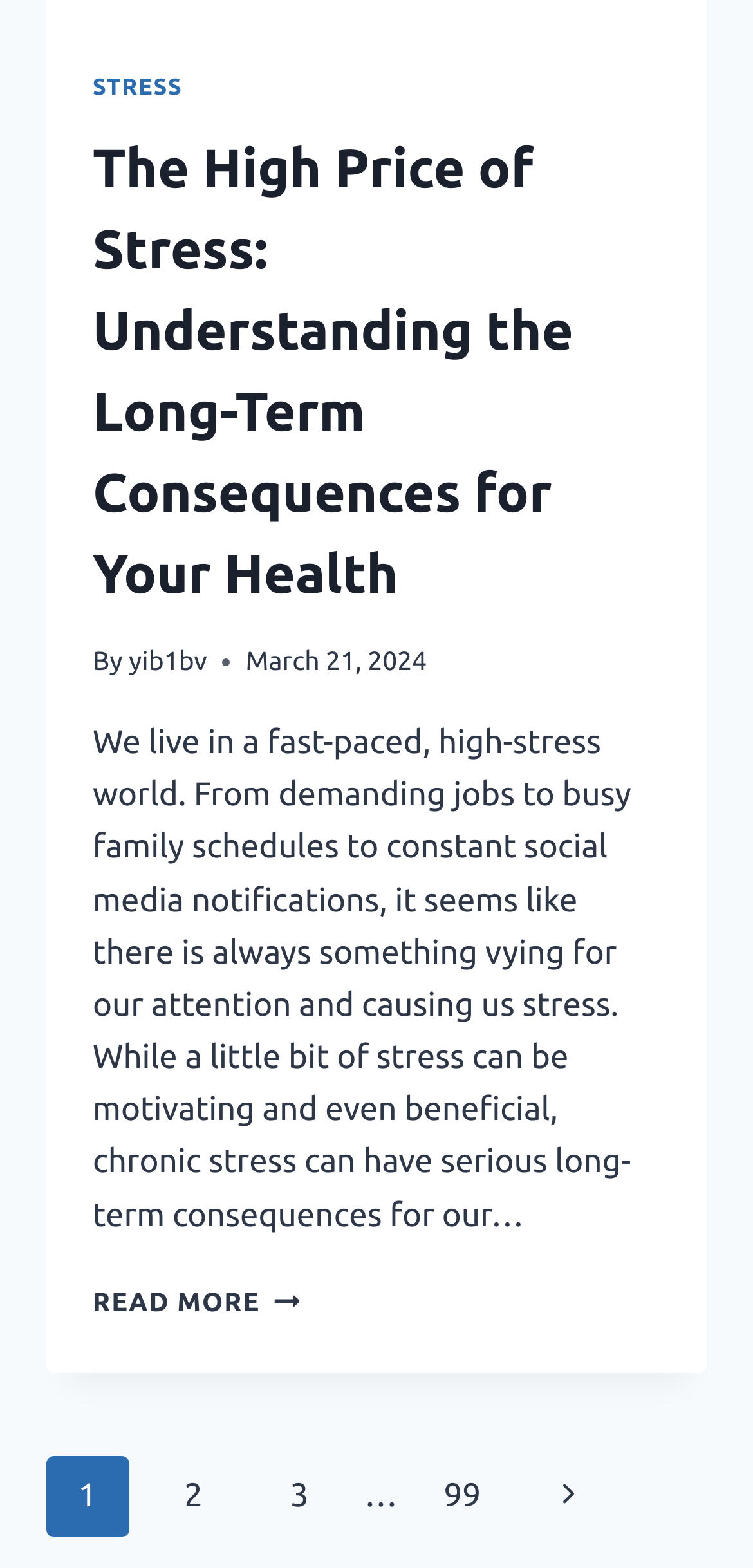Answer briefly with one word or phrase:
What is the title of the article?

The High Price of Stress